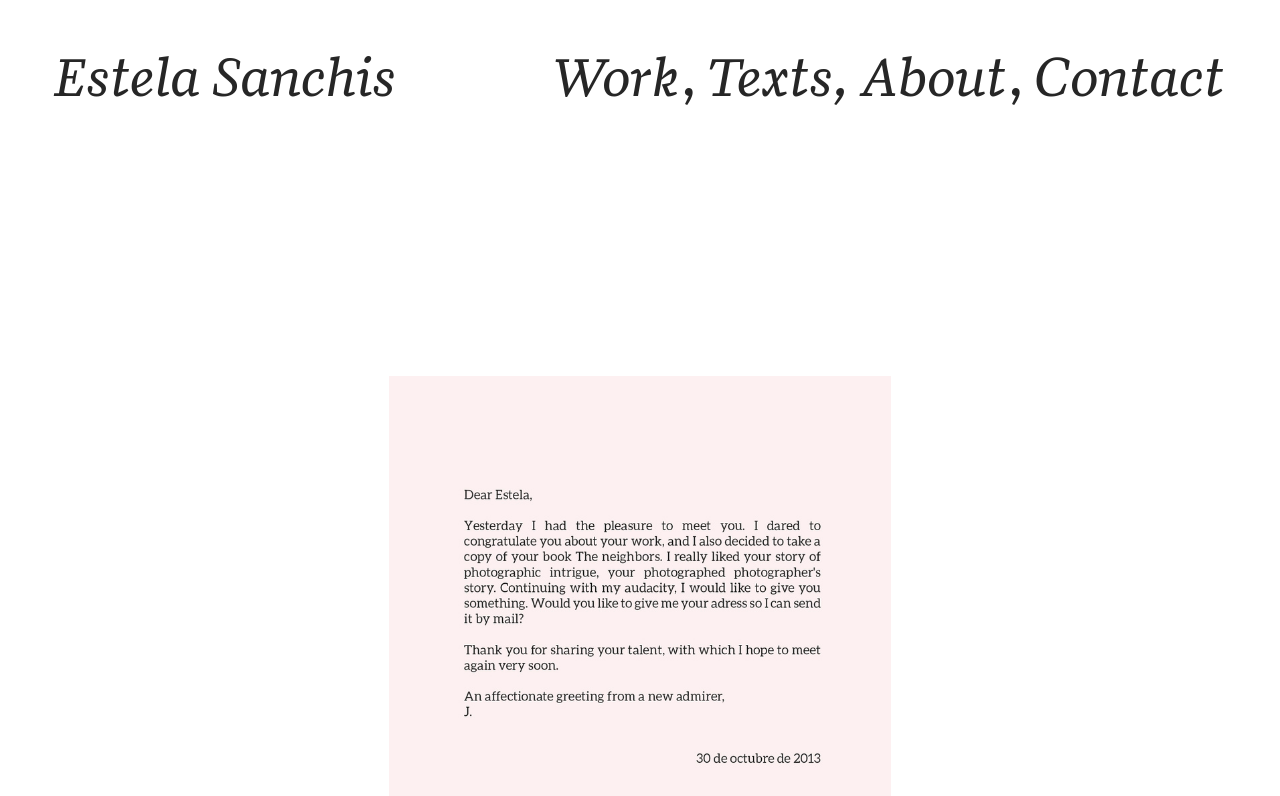Identify the bounding box of the HTML element described as: "Ripples That Reached Hawaii!".

None